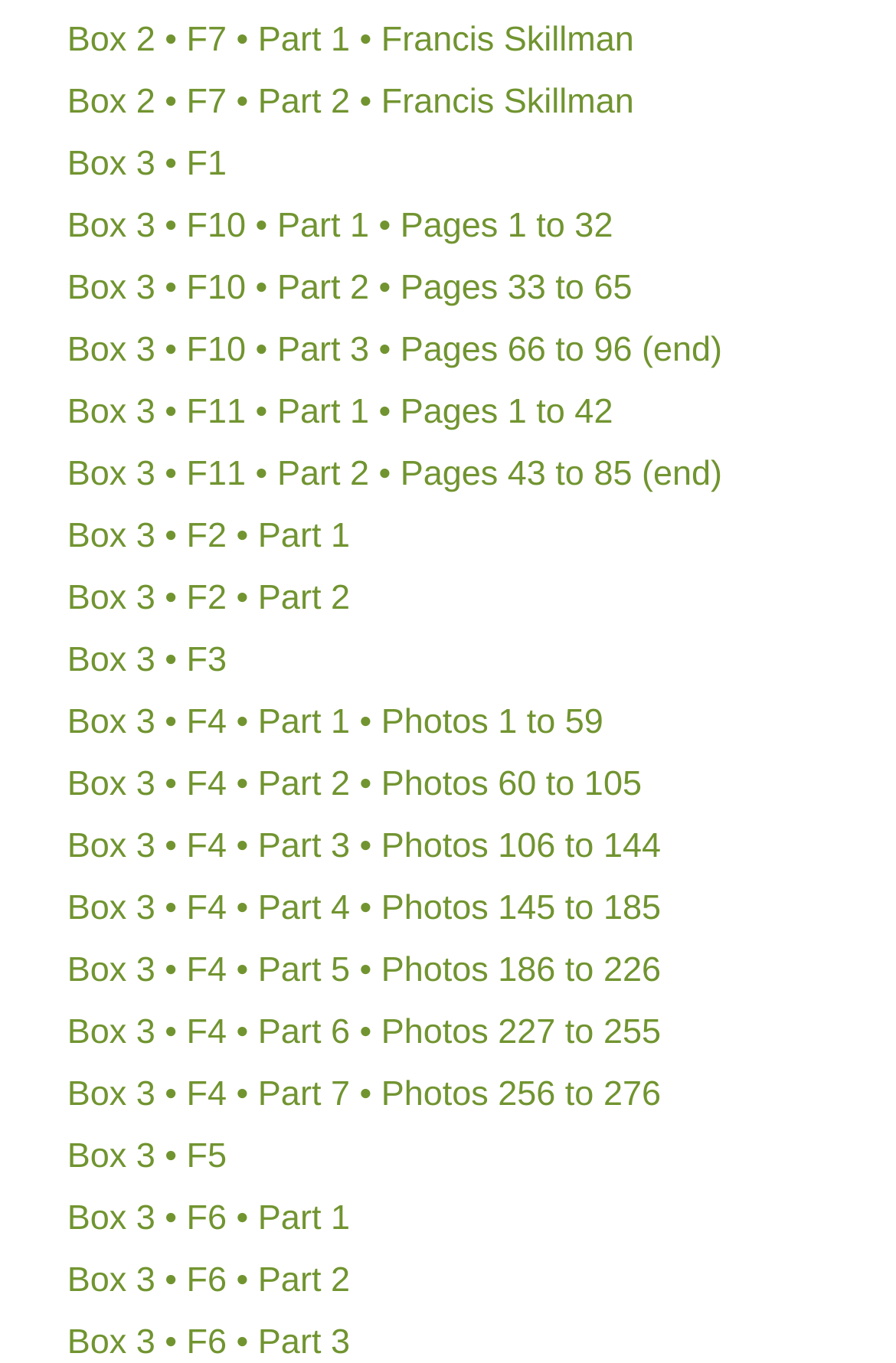Carefully examine the image and provide an in-depth answer to the question: What is the name of the person associated with Box 2?

By examining the links on the webpage, I found that the links 'Box 2 • F7 • Part 1 • Francis Skillman' and 'Box 2 • F7 • Part 2 • Francis Skillman' both have the name 'Francis Skillman' associated with them, indicating that this person is related to Box 2.